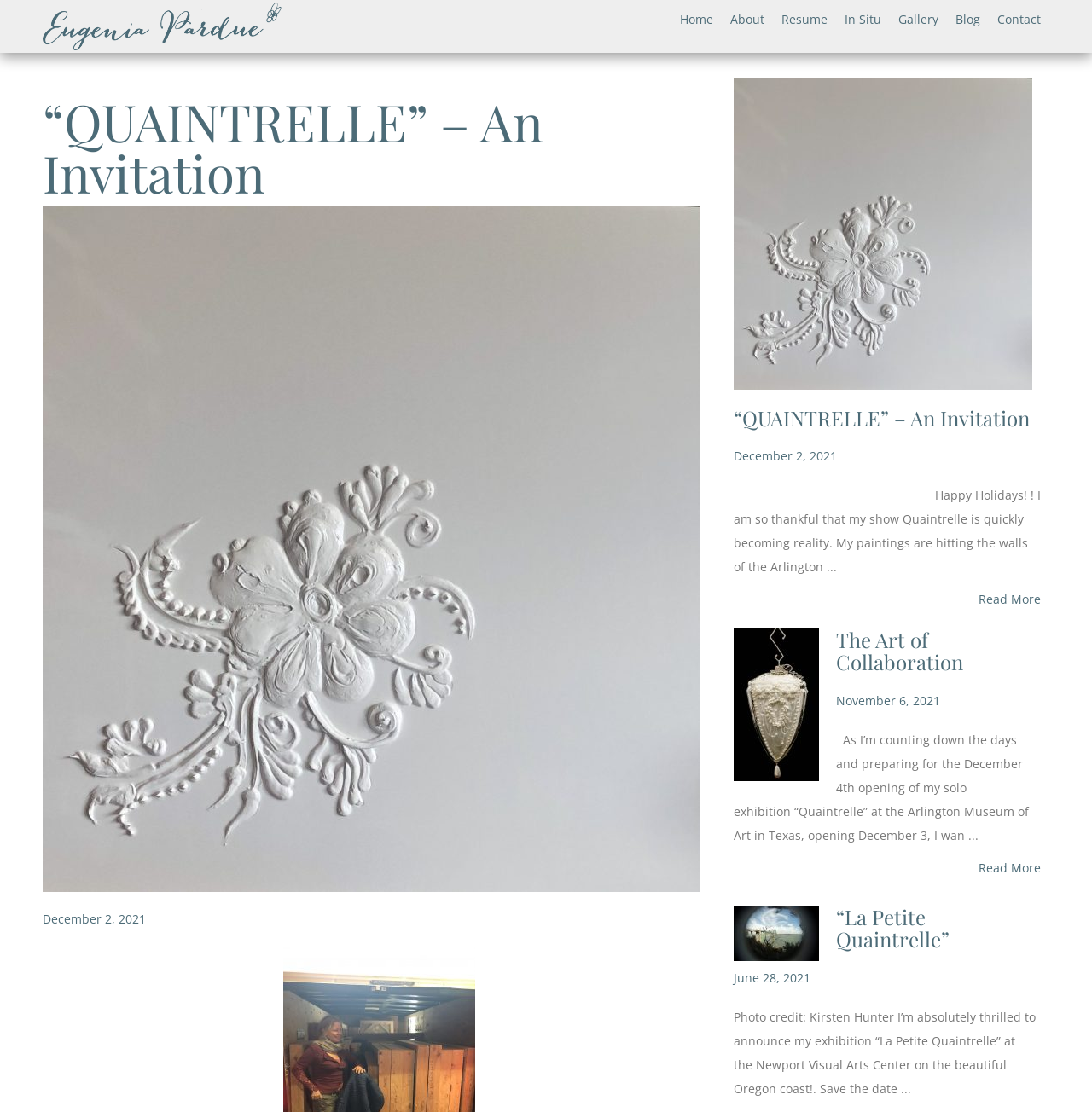Please find the bounding box coordinates of the clickable region needed to complete the following instruction: "Read more about 'The Art of Collaboration'". The bounding box coordinates must consist of four float numbers between 0 and 1, i.e., [left, top, right, bottom].

[0.896, 0.531, 0.953, 0.546]